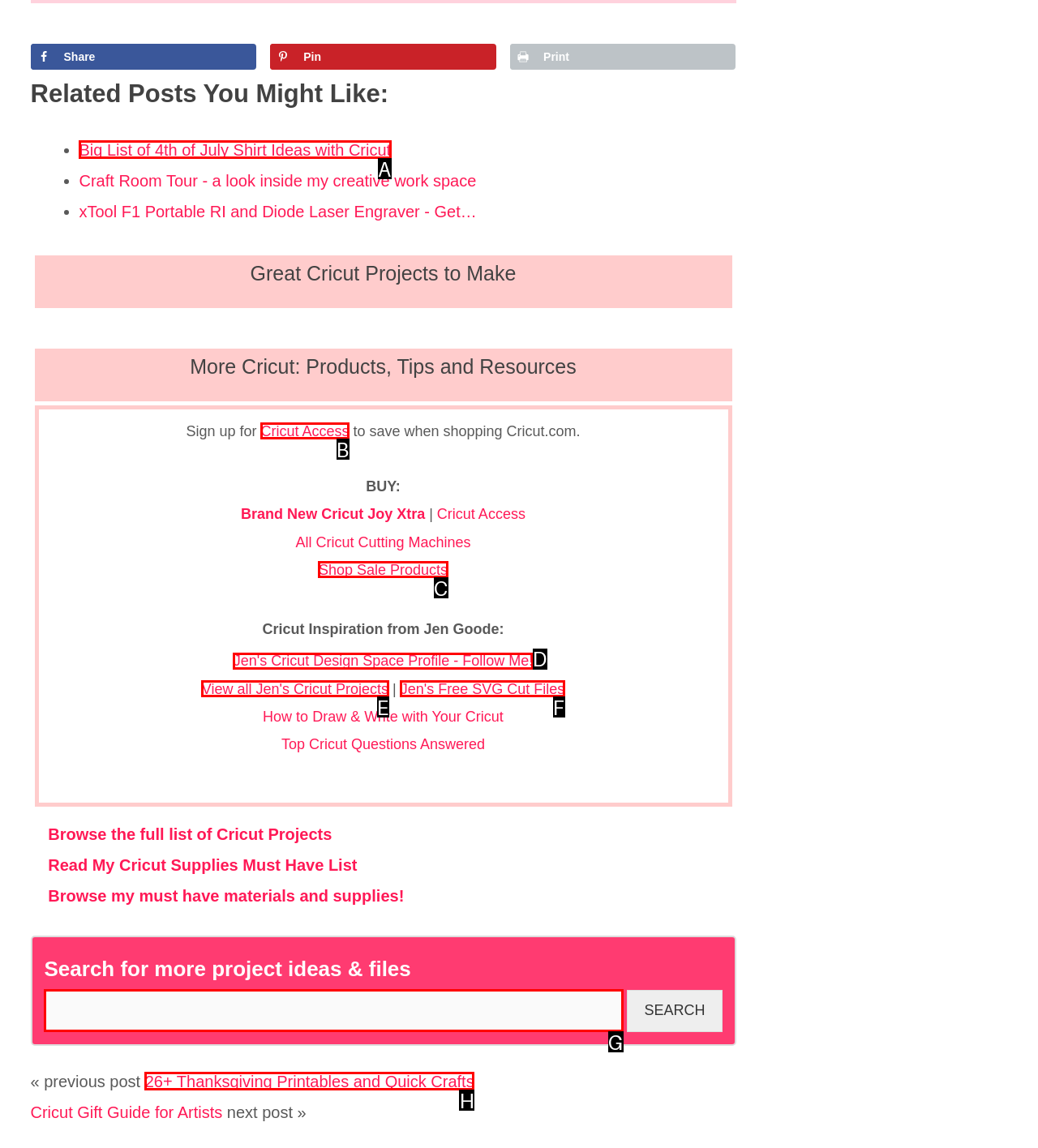Using the element description: Digital Marketing, select the HTML element that matches best. Answer with the letter of your choice.

None